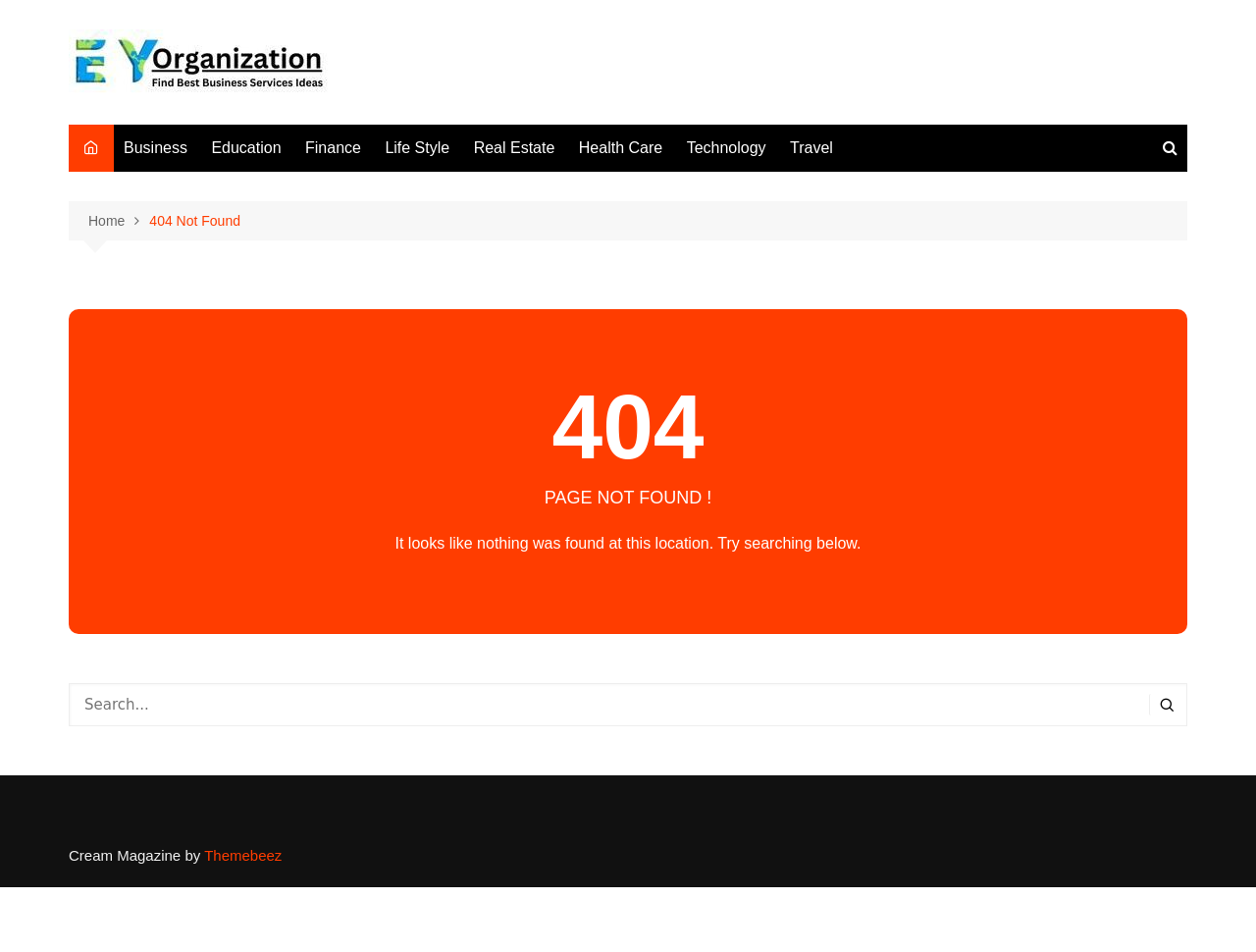Answer the following query concisely with a single word or phrase:
What is the name of the organization?

EY Organization